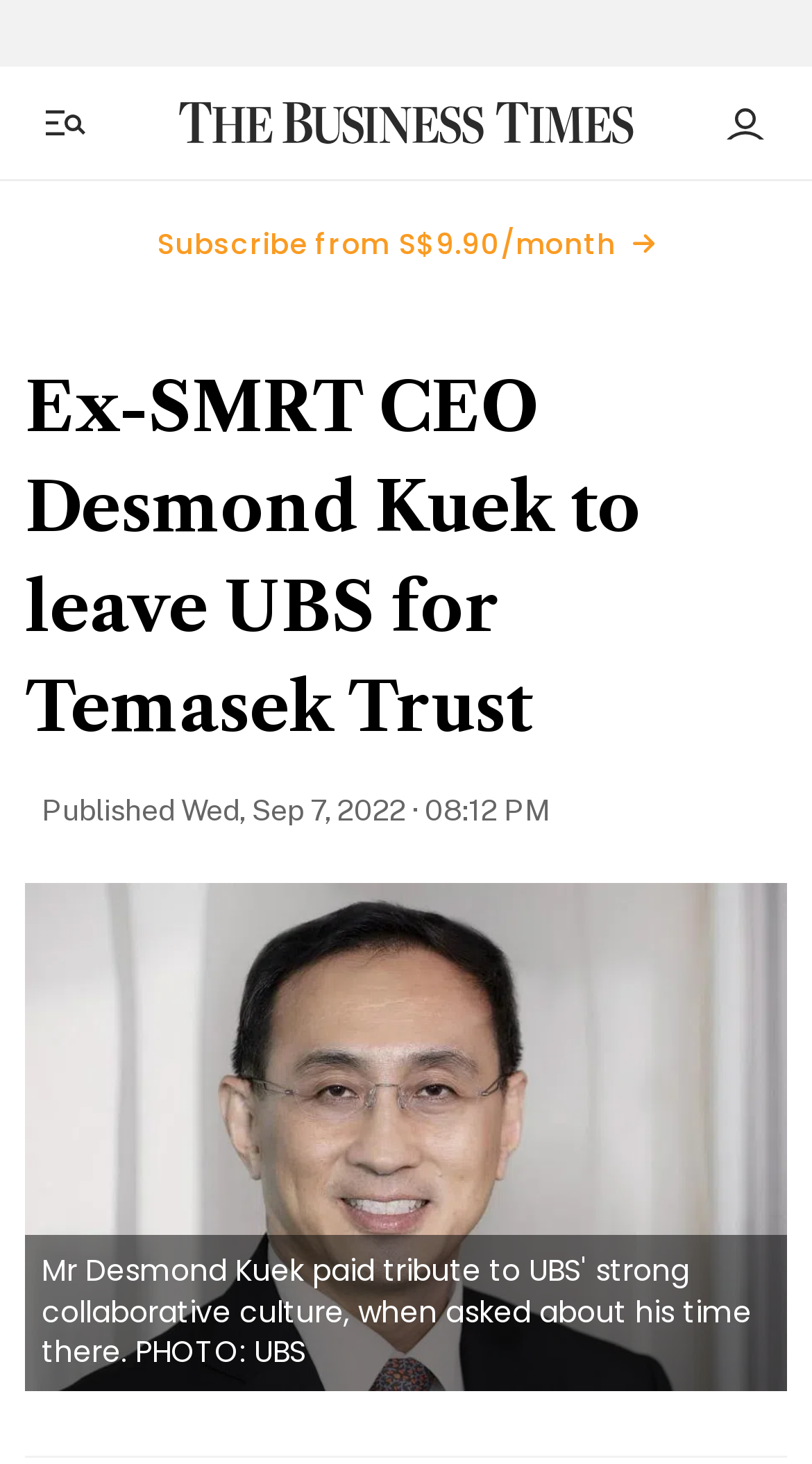Generate a comprehensive description of the webpage.

The webpage appears to be a news article page. At the top left corner, there is a button to toggle the side menu, accompanied by a hamburger icon. Next to it, on the top center, is a link to "The Business Times" with its logo. On the top right corner, there is a button for account management, accompanied by an account icon.

Below the top navigation bar, there is a prominent link to subscribe to the news service, priced from S$9.90/month. The main headline of the article, "Ex-SMRT CEO Desmond Kuek to leave UBS for Temasek Trust", is displayed prominently in the middle of the page.

Underneath the headline, there are two lines of text indicating the publication details: "Published" and "Wed, Sep 7, 2022 · 08:12 PM". The main content of the article is accompanied by a large image that takes up most of the page. There is a button to expand the image at the bottom right corner of the image.